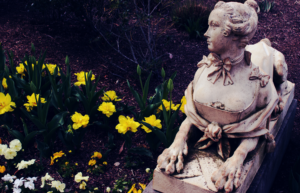What is the material of the pedestal?
Using the visual information, answer the question in a single word or phrase.

Wooden